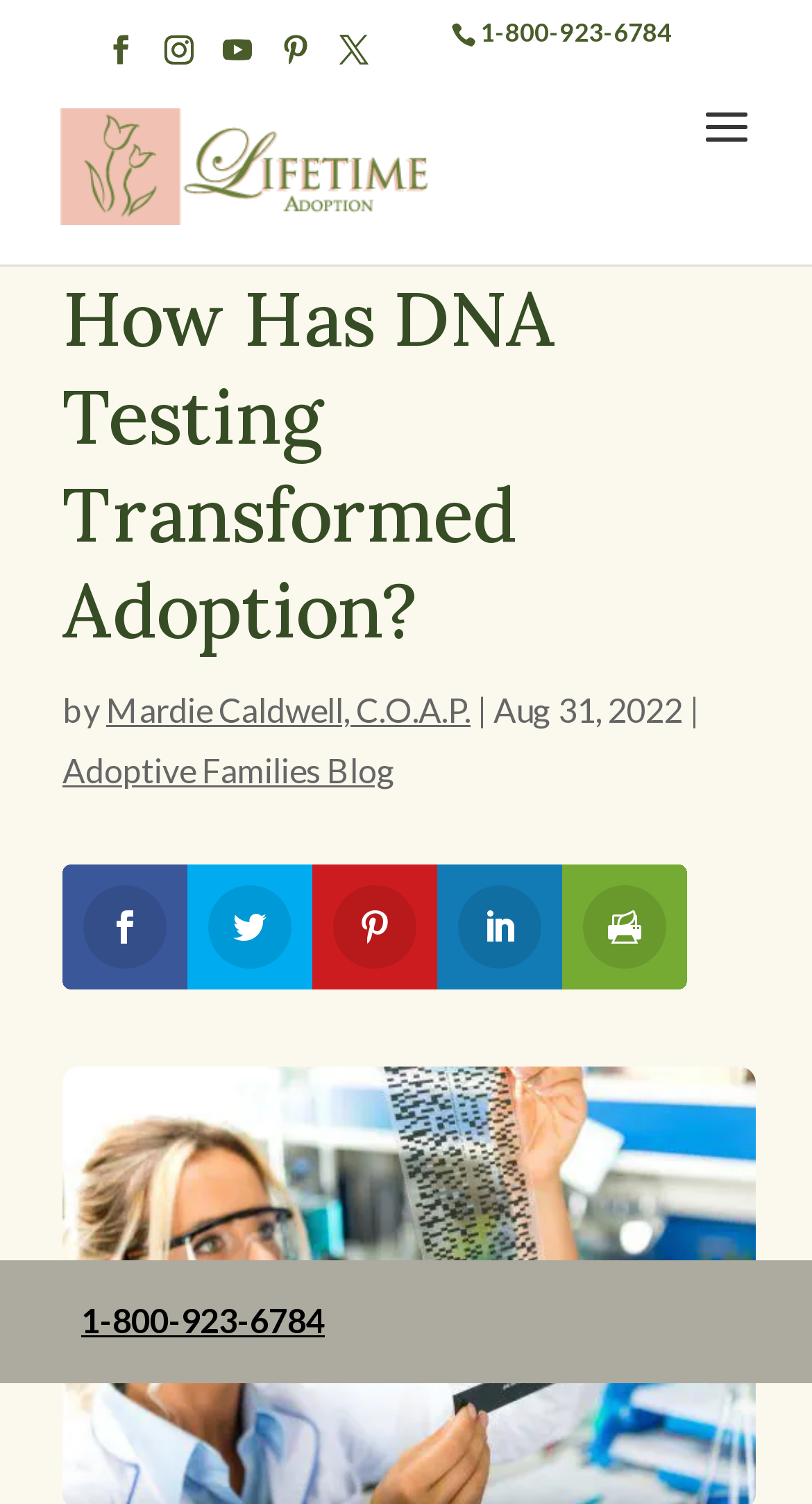Produce a meticulous description of the webpage.

This webpage is about DNA testing for adopted adults, specifically focusing on its role in helping individuals discover their roots and find their birth mothers. 

At the top left corner, there is a link to skip to the content. Next to it, on the top right corner, is a phone number link "1-800-923-6784". Below the phone number, there are five social media buttons aligned horizontally. 

The webpage's title "Lifetime Adoption" is displayed prominently at the top center, accompanied by the organization's logo. 

On the top right corner, there is a menu button. 

The main content of the webpage starts with a heading "How Has DNA Testing Transformed Adoption?" followed by an article written by Mardie Caldwell, C.O.A.P. on August 31, 2022. The article is attributed to the "Adoptive Families Blog". 

Below the article's title, there are five social media sharing links.